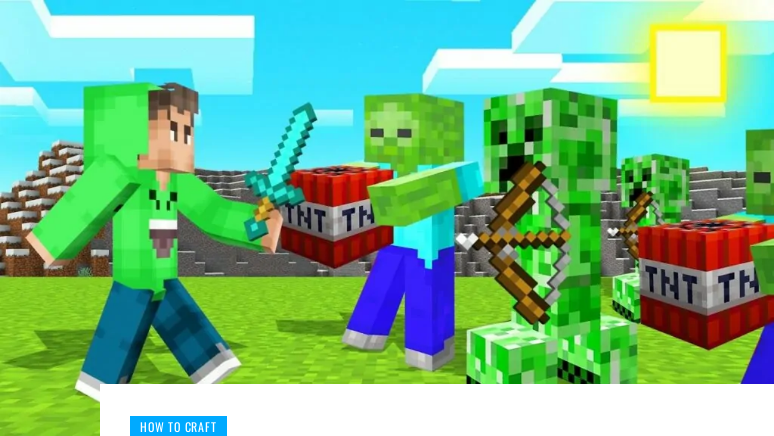Construct a detailed narrative about the image.

In this vibrant and dynamic scene from the popular game Minecraft, a character featuring a humanoid avatar is engaged in an exciting battle against a zombie and a creeper. The character, clad in a green hoodie and blue pants, brandishes a diamond sword, ready to defend against the approaching threats. The zombie, with a distinct green skin tone and tattered outfit, stands directly in front of the player, while a menacing creeper, known for its explosive nature, lurks nearby, holding a crossbow.

In the backdrop, the pixelated terrain is dotted with blocks of grass and stone, creating a typical Minecraft landscape. Prominently featured in the background are TNT blocks, adding a sense of urgency and danger to the encounter. Above, a bright sun shines in a clear blue sky, enhancing the colorful aesthetic of the game world. This image perfectly encapsulates the adventurous spirit of crafting, fighting, and exploring that defines the Minecraft experience, making it a prime visual for the theme of “How to Craft” in the game.